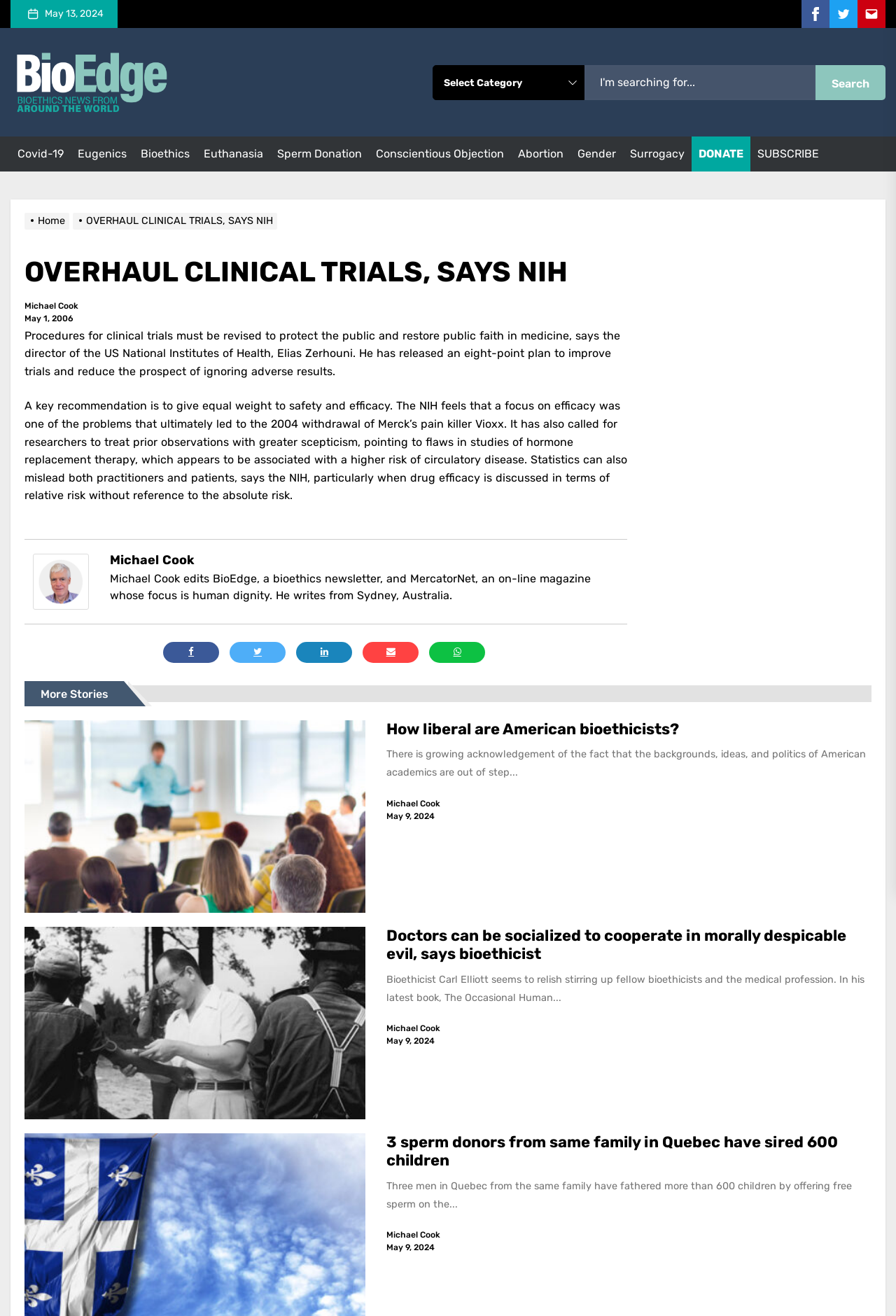Give the bounding box coordinates for this UI element: "OVERHAUL CLINICAL TRIALS, SAYS NIH". The coordinates should be four float numbers between 0 and 1, arranged as [left, top, right, bottom].

[0.081, 0.163, 0.313, 0.172]